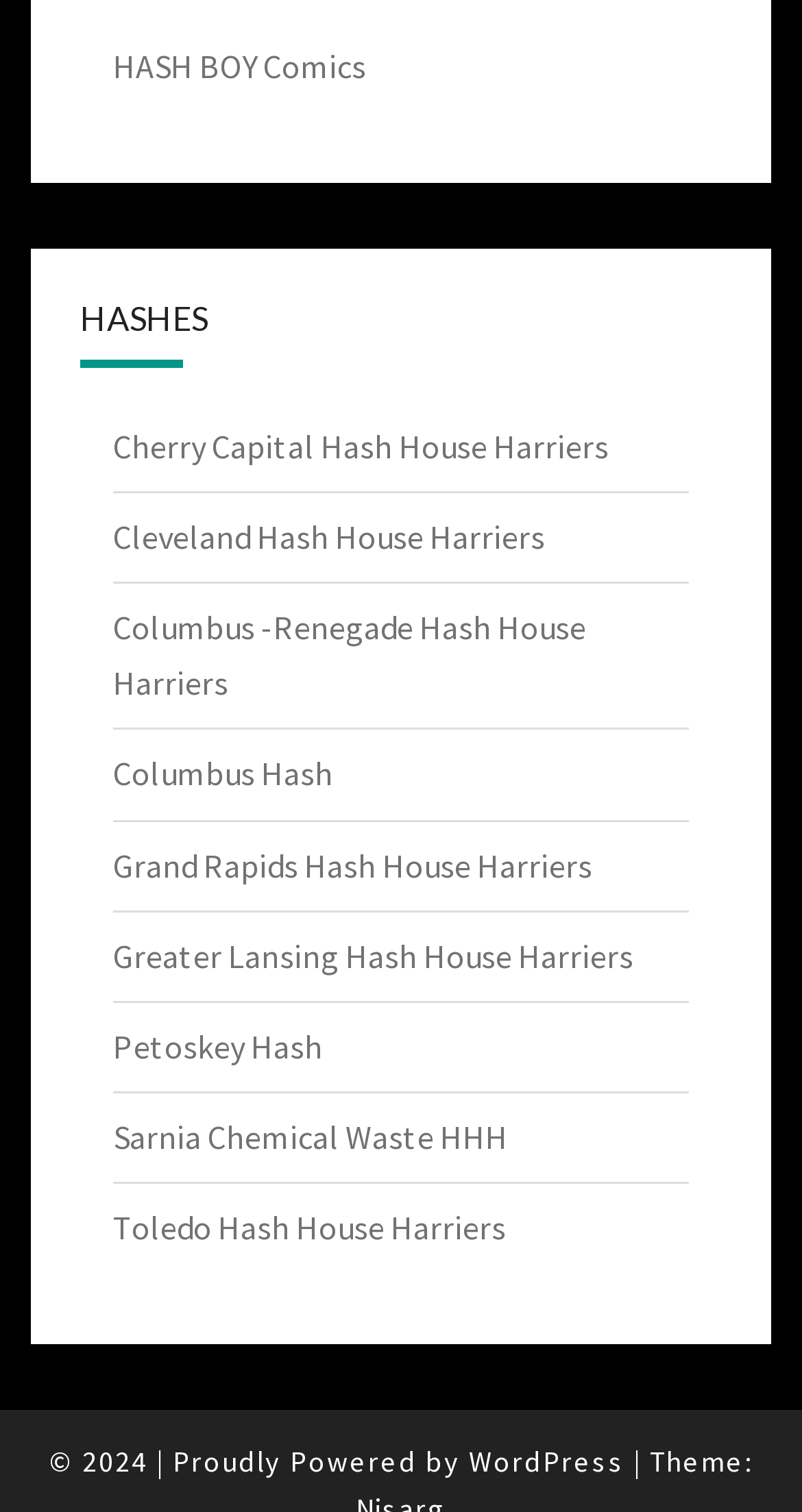Provide your answer in a single word or phrase: 
What is the name of the first hash house harriers?

Cherry Capital